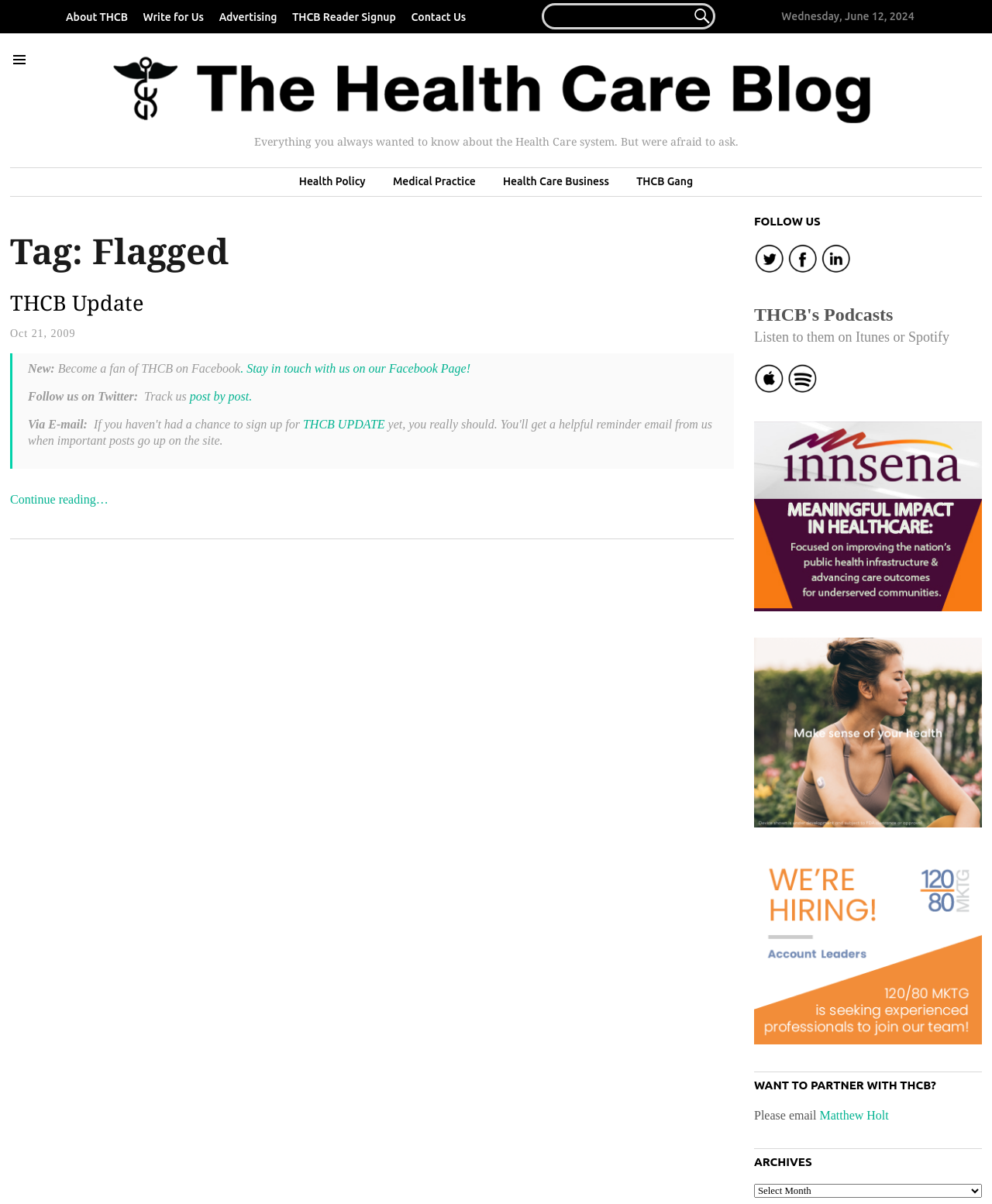Using the information in the image, could you please answer the following question in detail:
What is the title of the first link on the webpage?

The first link on the webpage is 'About THCB', which is a link element with a bounding box coordinate of [0.066, 0.009, 0.135, 0.019].